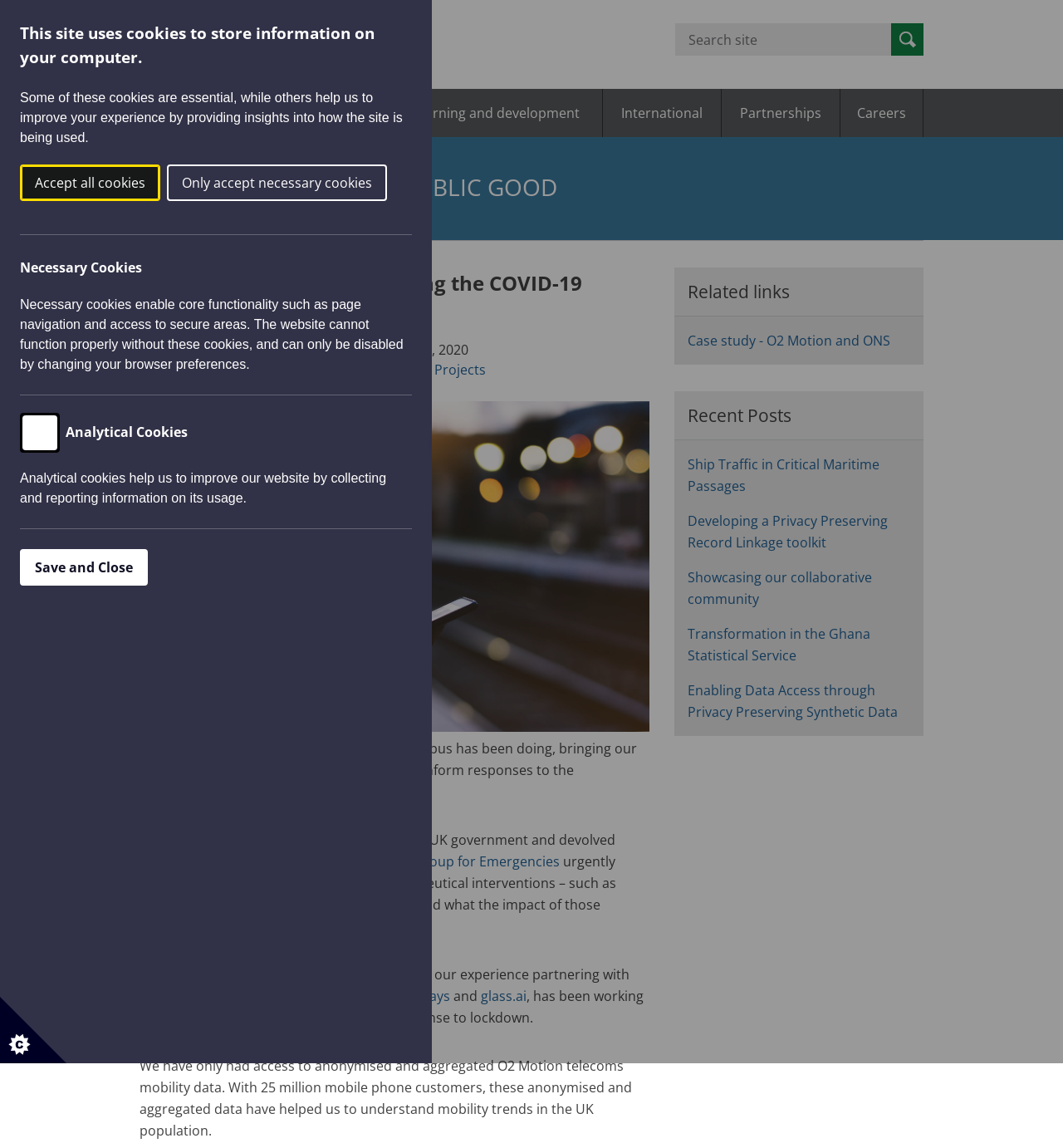Please find and report the bounding box coordinates of the element to click in order to perform the following action: "Click on the Data Science Campus logo". The coordinates should be expressed as four float numbers between 0 and 1, in the format [left, top, right, bottom].

[0.131, 0.044, 0.274, 0.06]